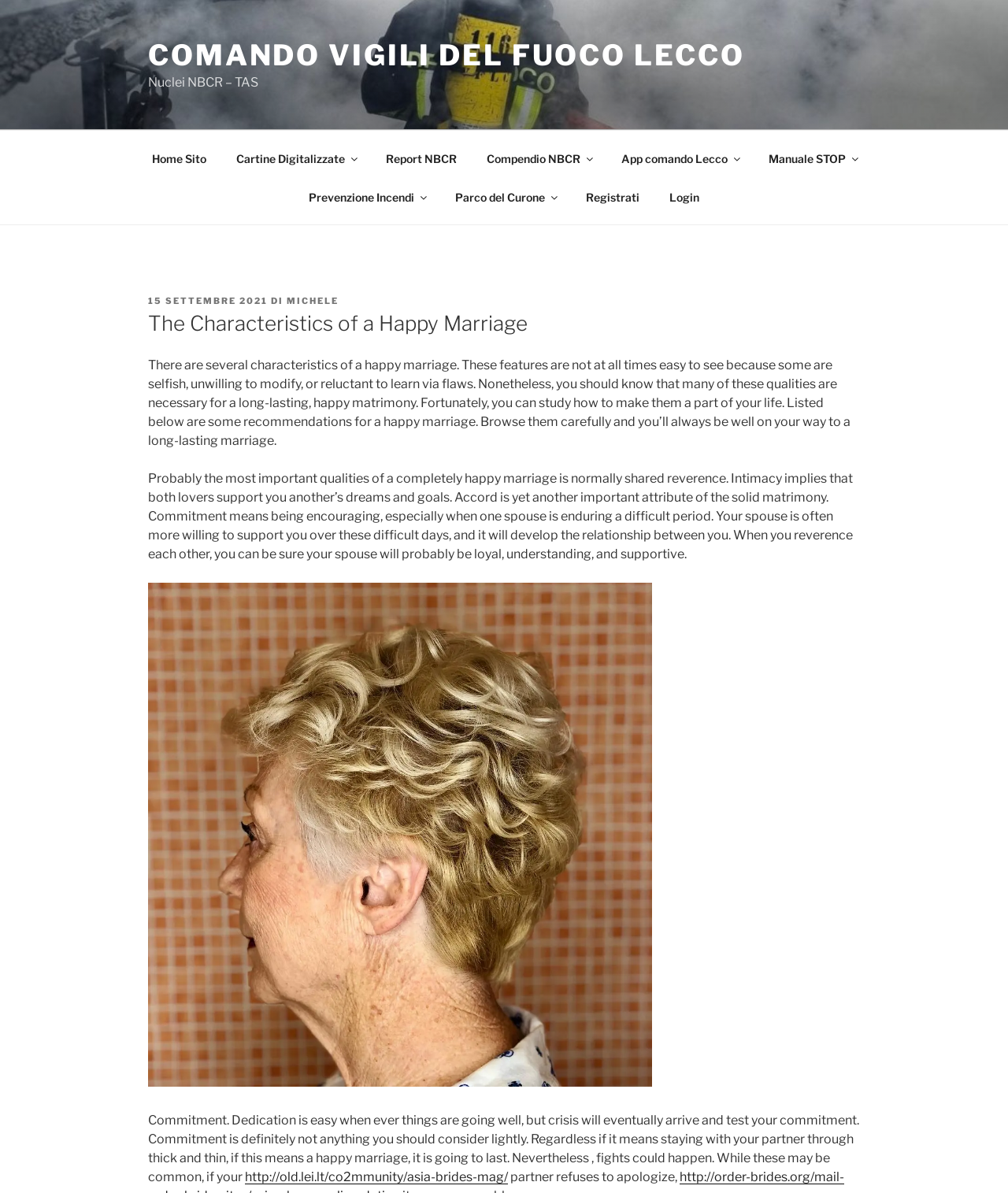Pinpoint the bounding box coordinates of the element you need to click to execute the following instruction: "Click on the Home Sito link". The bounding box should be represented by four float numbers between 0 and 1, in the format [left, top, right, bottom].

[0.137, 0.117, 0.218, 0.149]